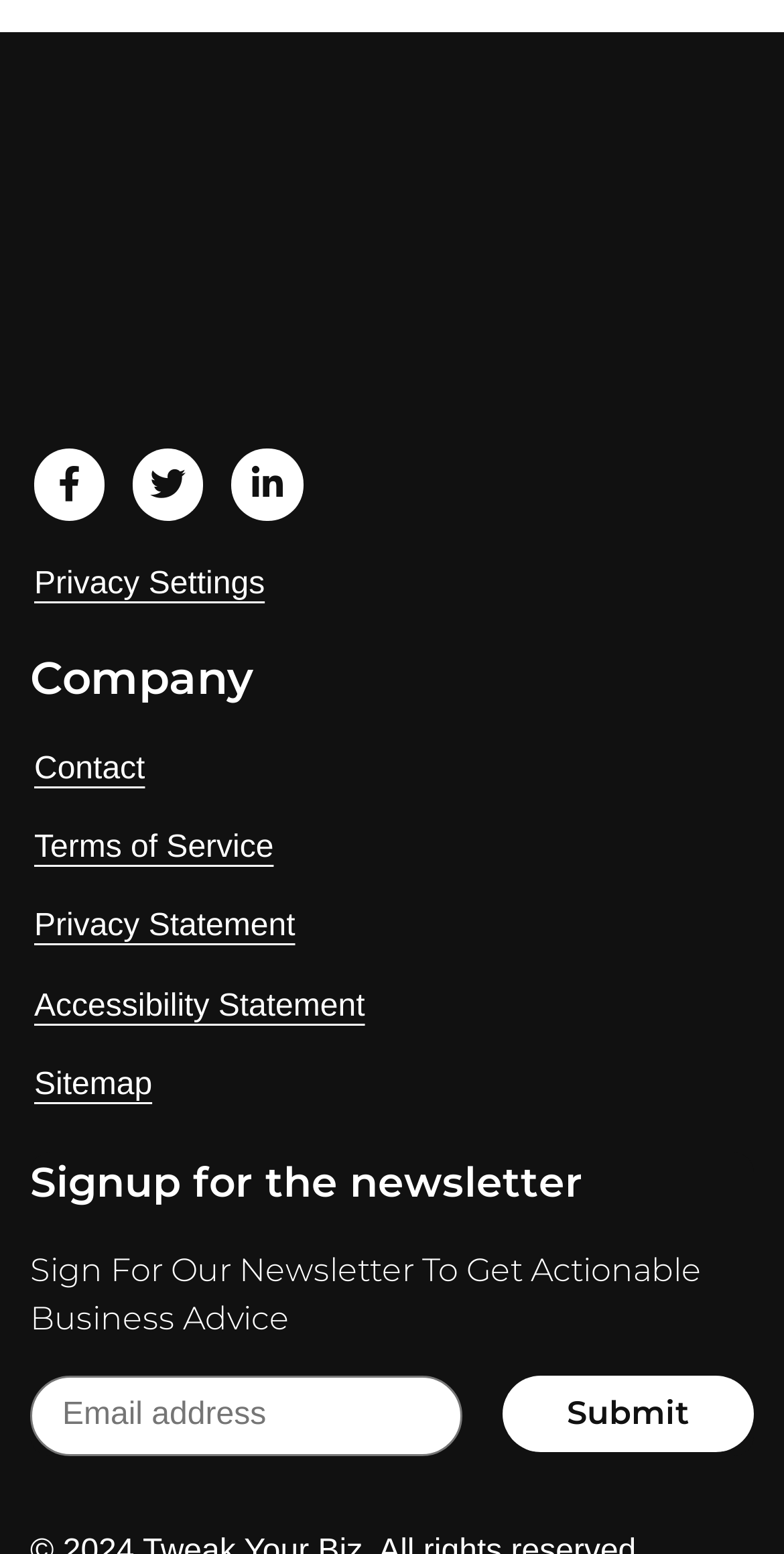How many social media links are available?
Kindly offer a comprehensive and detailed response to the question.

I counted the number of social media links by looking at the links with Facebook, X, and LinkedIn icons, which are three in total.